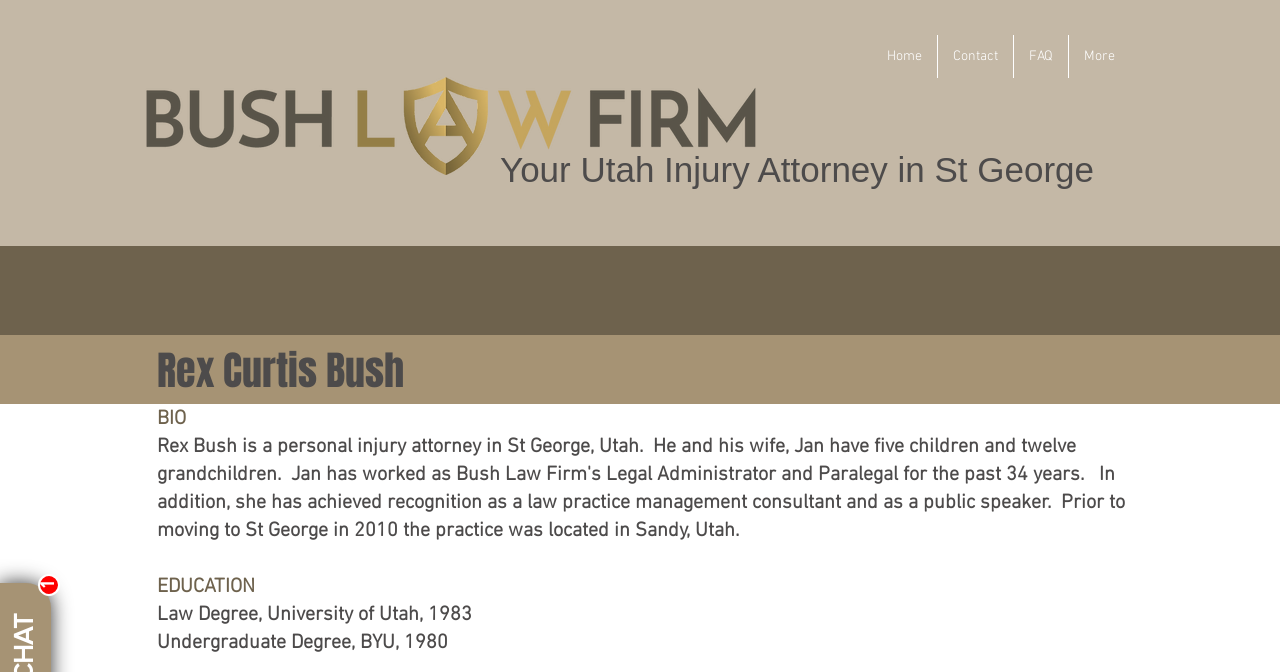What can you do on the 'Contact' page?
Refer to the image and give a detailed answer to the question.

I found the answer by looking at the link element with the text 'Contact' which suggests that the 'Contact' page is for contacting the law firm or the attorney.